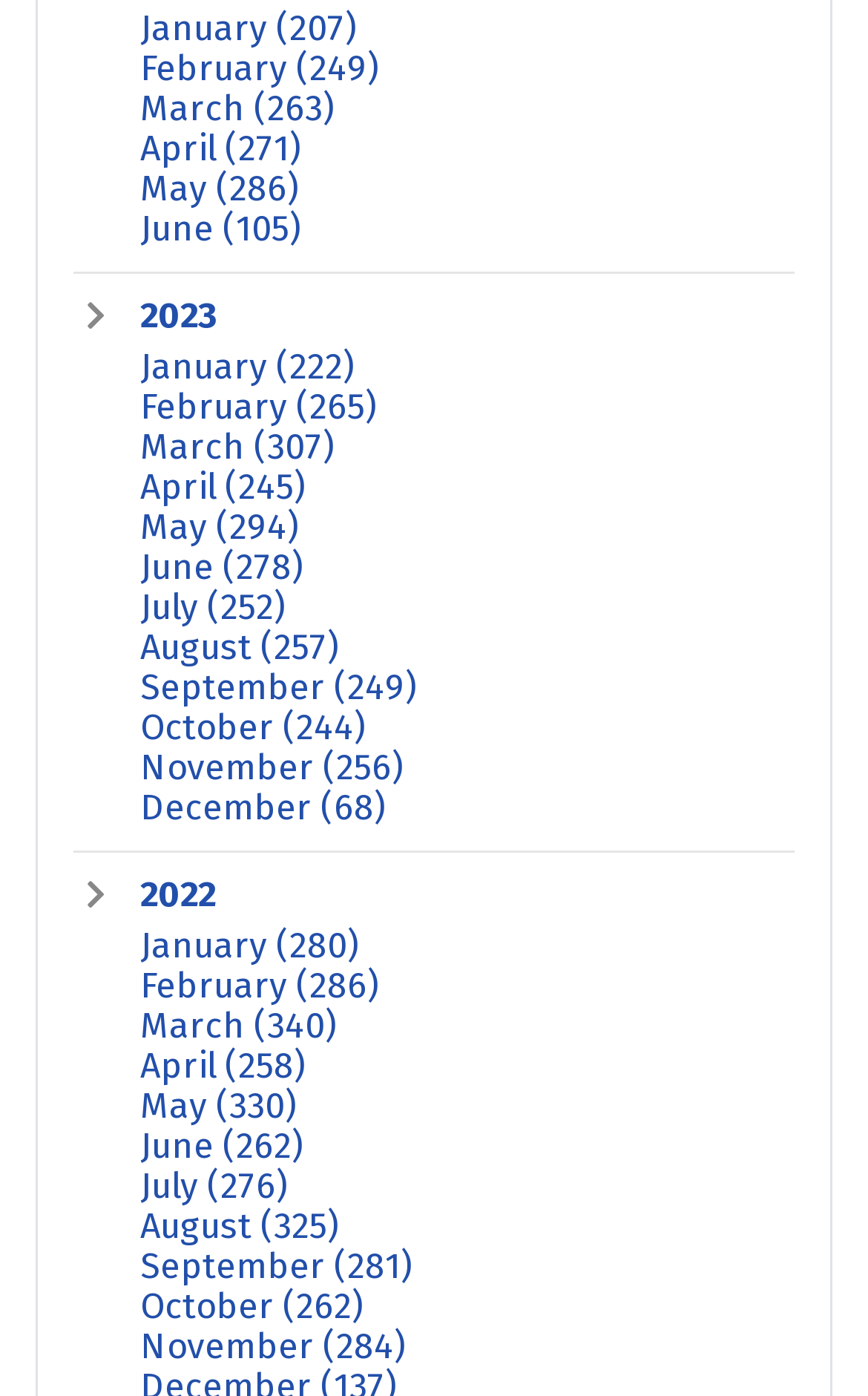Find the bounding box coordinates of the area that needs to be clicked in order to achieve the following instruction: "Click on Travelogue". The coordinates should be specified as four float numbers between 0 and 1, i.e., [left, top, right, bottom].

None